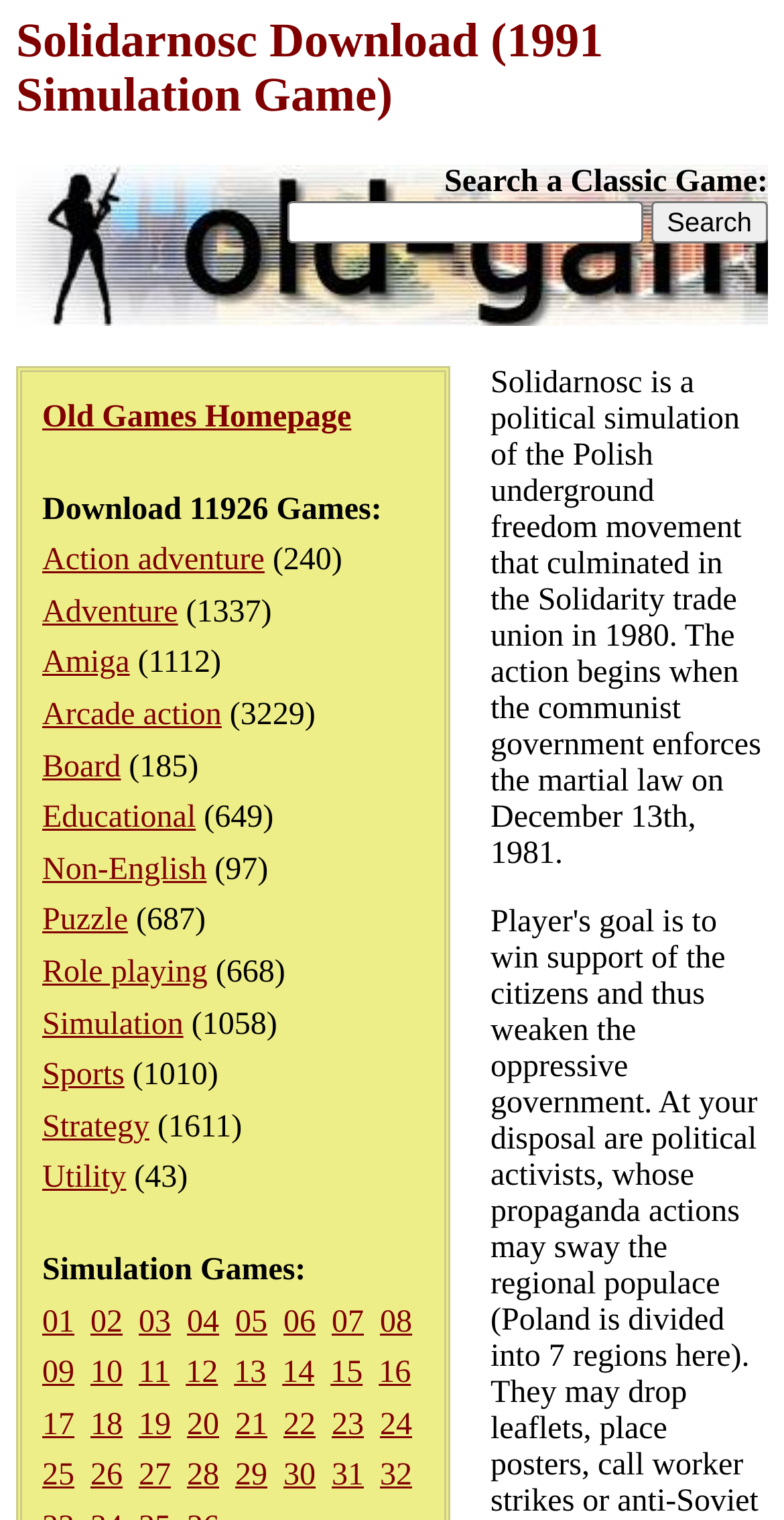How many simulation games are listed?
Refer to the image and provide a concise answer in one word or phrase.

32